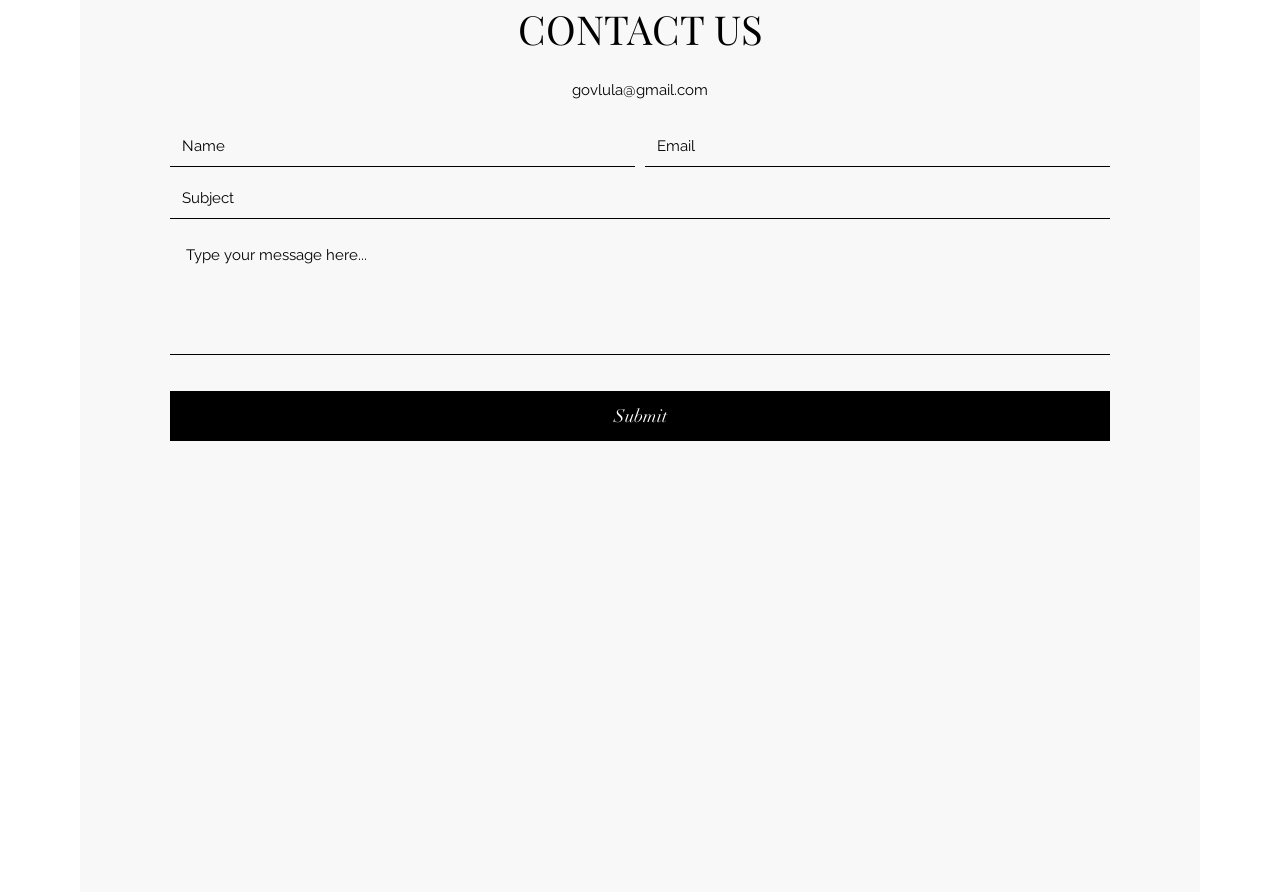Locate the bounding box coordinates of the UI element described by: "Submit". The bounding box coordinates should consist of four float numbers between 0 and 1, i.e., [left, top, right, bottom].

[0.133, 0.437, 0.867, 0.493]